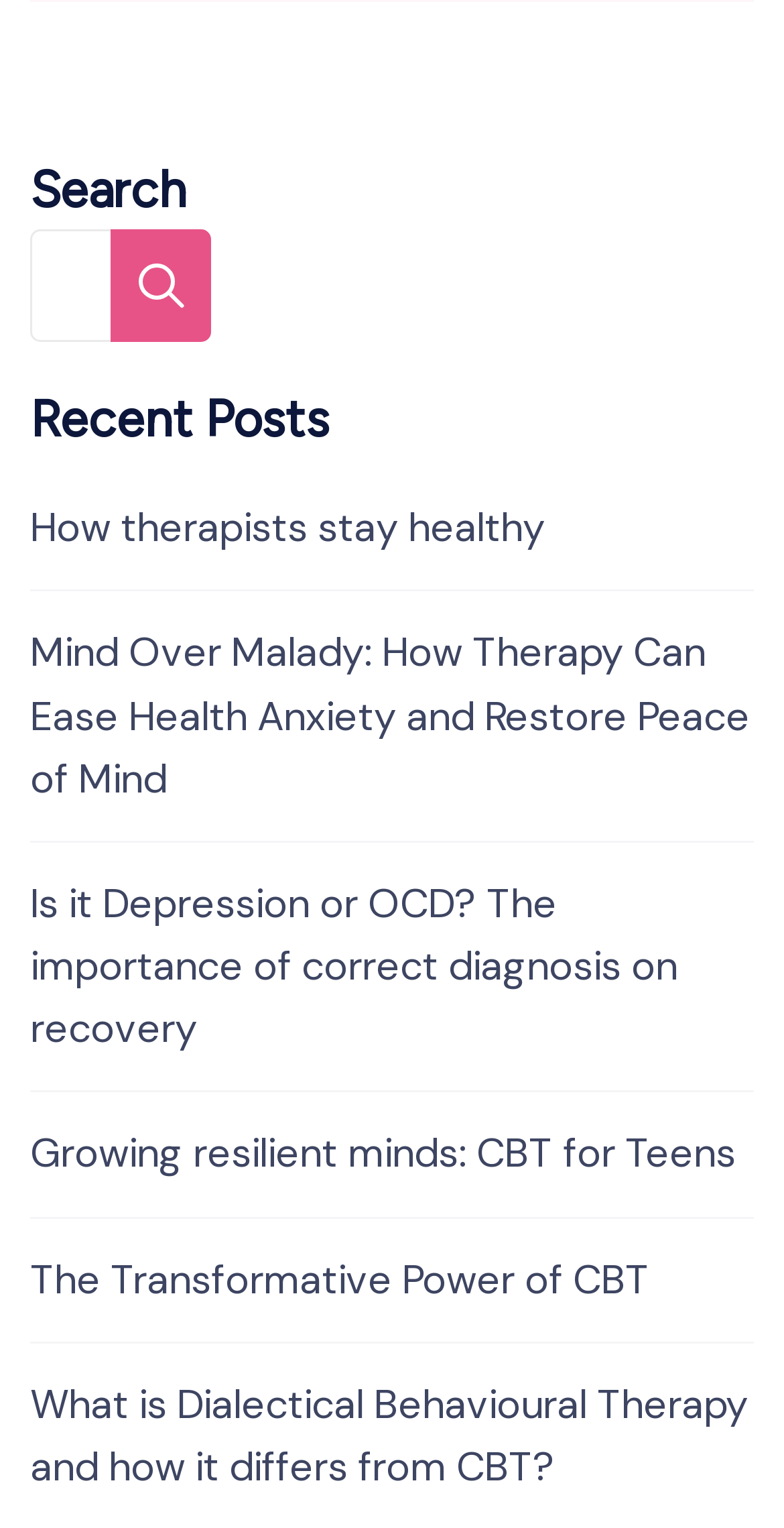Identify the bounding box coordinates of the element that should be clicked to fulfill this task: "click on The Transformative Power of CBT". The coordinates should be provided as four float numbers between 0 and 1, i.e., [left, top, right, bottom].

[0.038, 0.82, 0.828, 0.854]